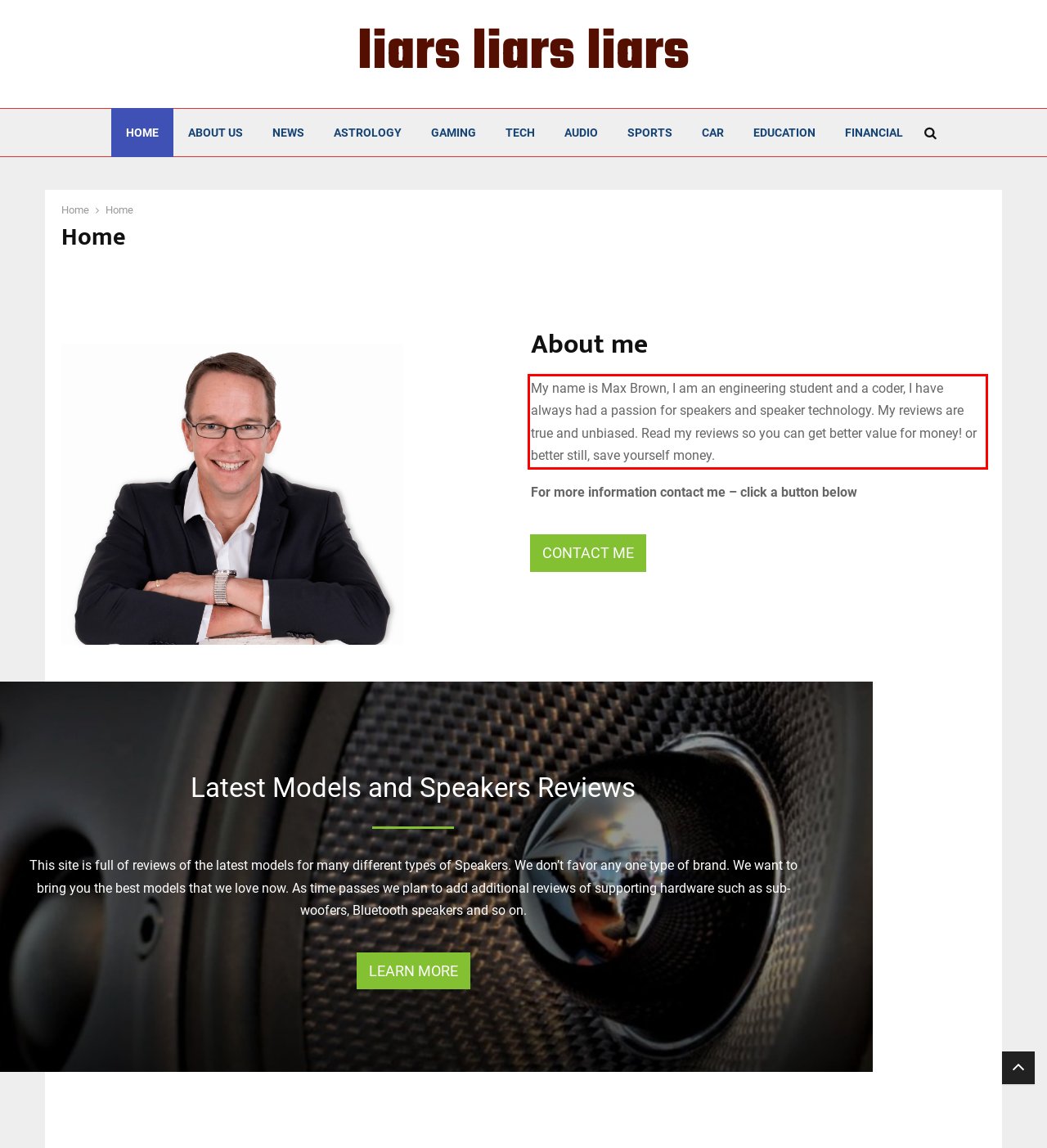You have a screenshot of a webpage with a UI element highlighted by a red bounding box. Use OCR to obtain the text within this highlighted area.

My name is Max Brown, I am an engineering student and a coder, I have always had a passion for speakers and speaker technology. My reviews are true and unbiased. Read my reviews so you can get better value for money! or better still, save yourself money.